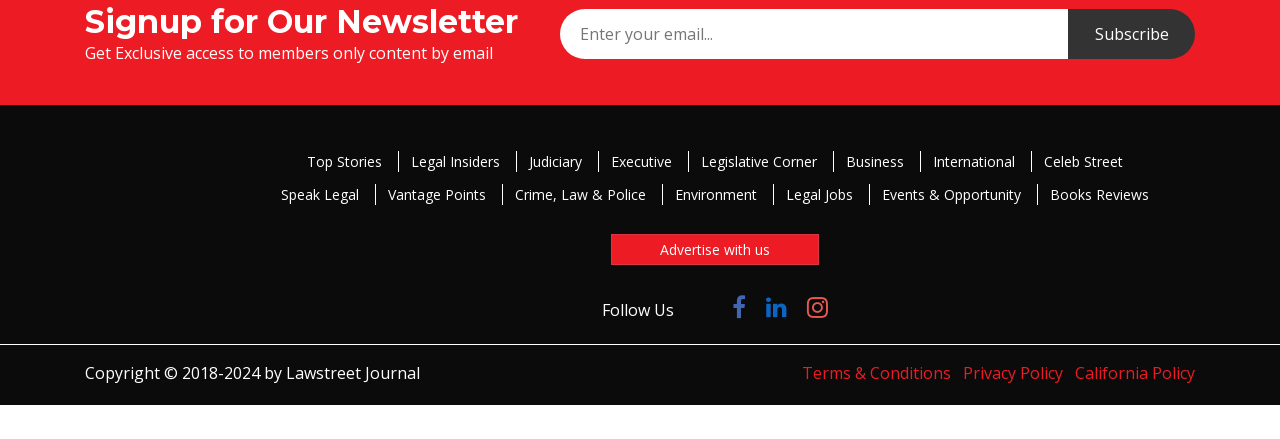Could you specify the bounding box coordinates for the clickable section to complete the following instruction: "Visit Top Stories"?

[0.23, 0.345, 0.308, 0.393]